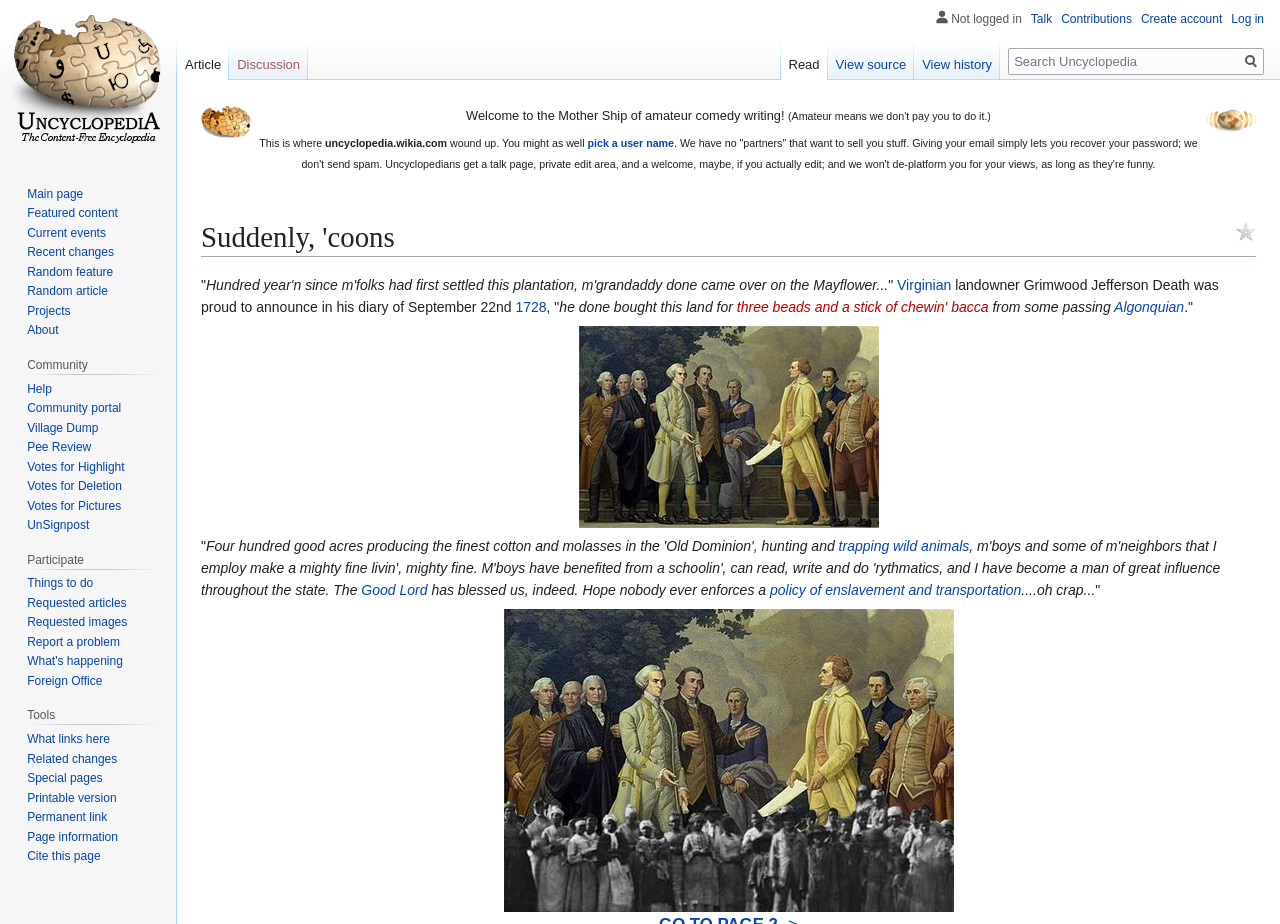Bounding box coordinates are specified in the format (top-left x, top-left y, bottom-right x, bottom-right y). All values are floating point numbers bounded between 0 and 1. Please provide the bounding box coordinate of the region this sentence describes: policy of enslavement and transportation

[0.602, 0.63, 0.798, 0.648]